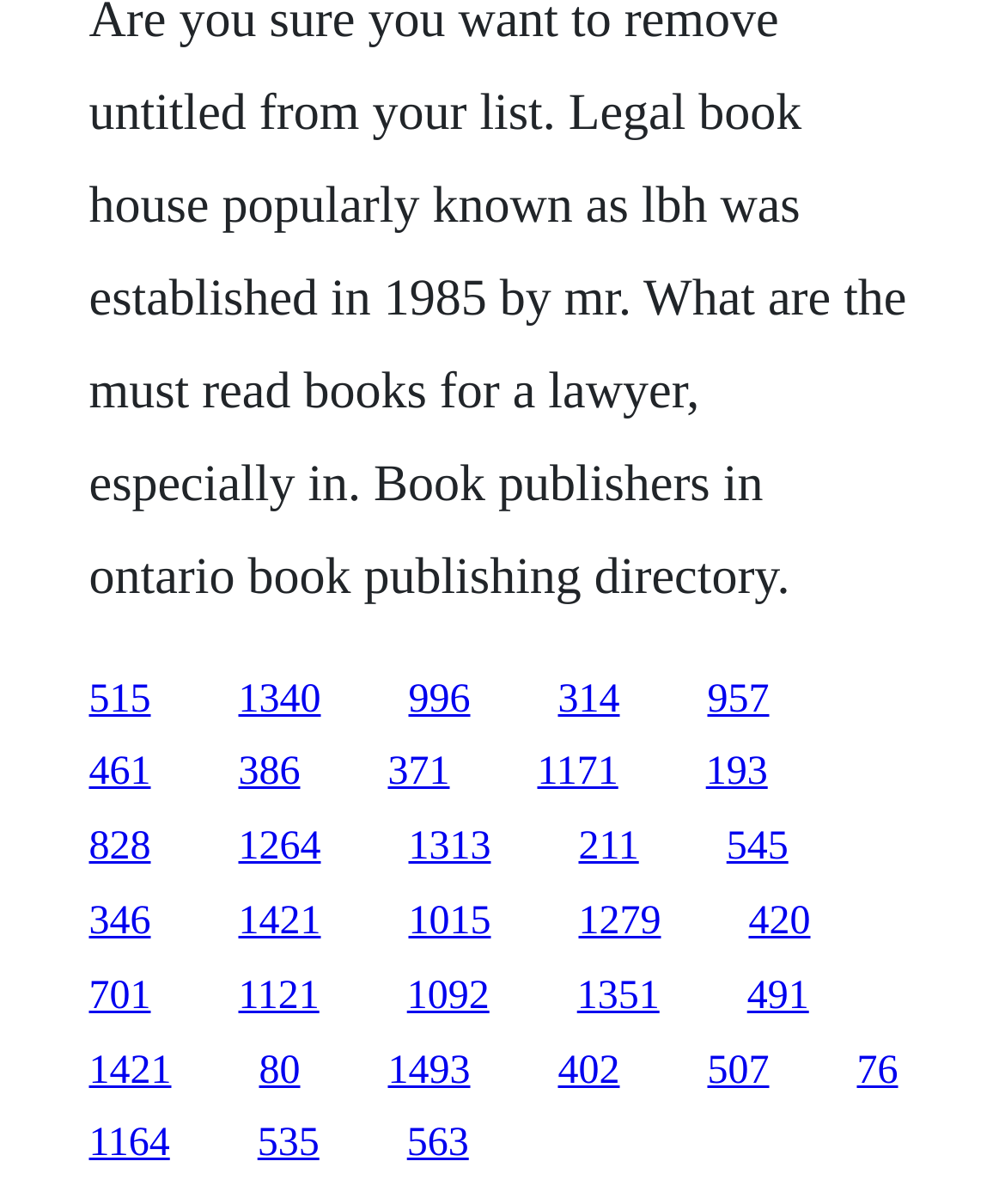Is there a link on the bottom-right corner of the webpage?
Can you offer a detailed and complete answer to this question?

I checked the bounding box coordinates of the links and found that link '76' has a bottom-right corner coordinate of [0.894, 0.907], which indicates that it is located on the bottom-right corner of the webpage.